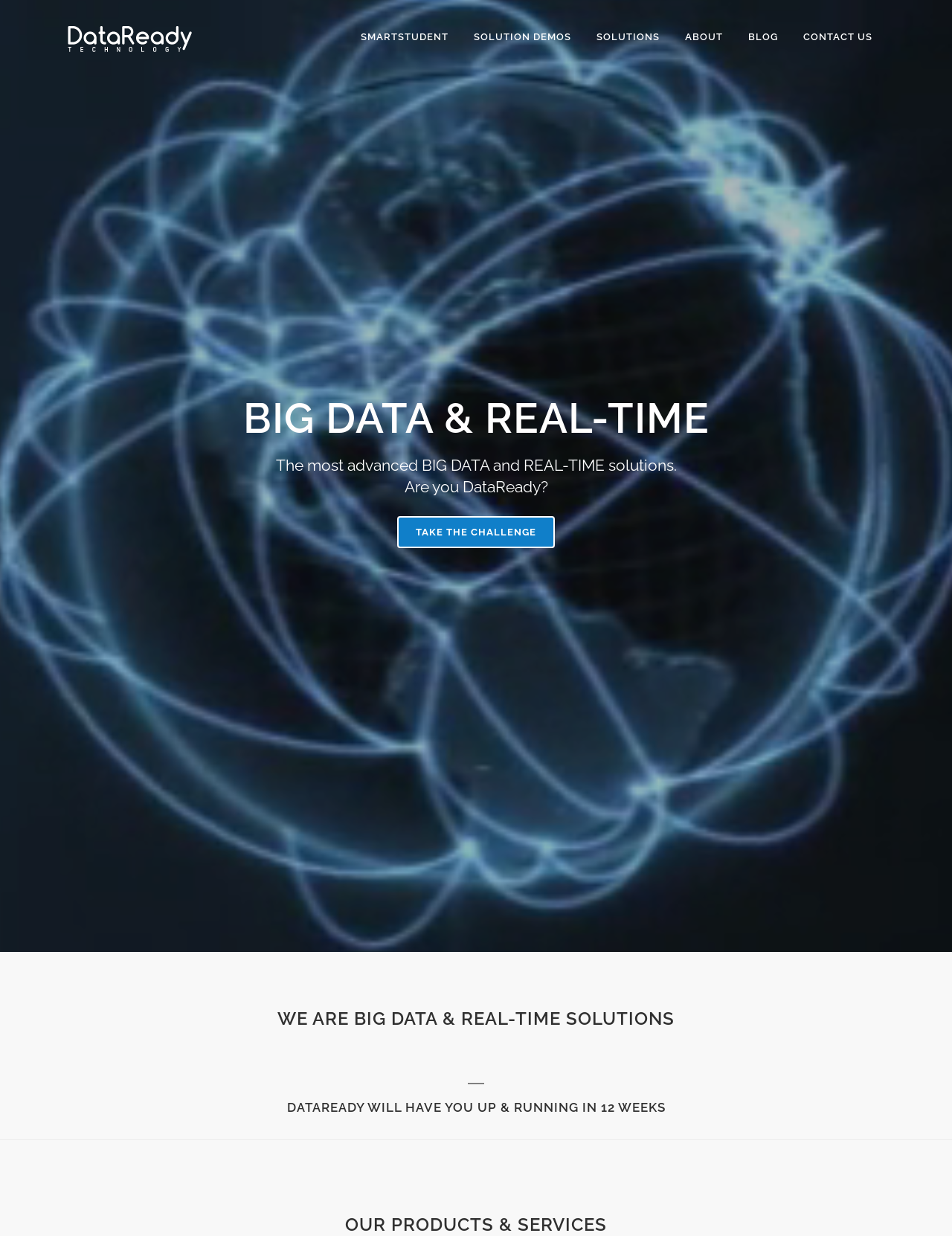Find the bounding box coordinates of the element I should click to carry out the following instruction: "Click on SMARTSTUDENT".

[0.366, 0.0, 0.484, 0.06]